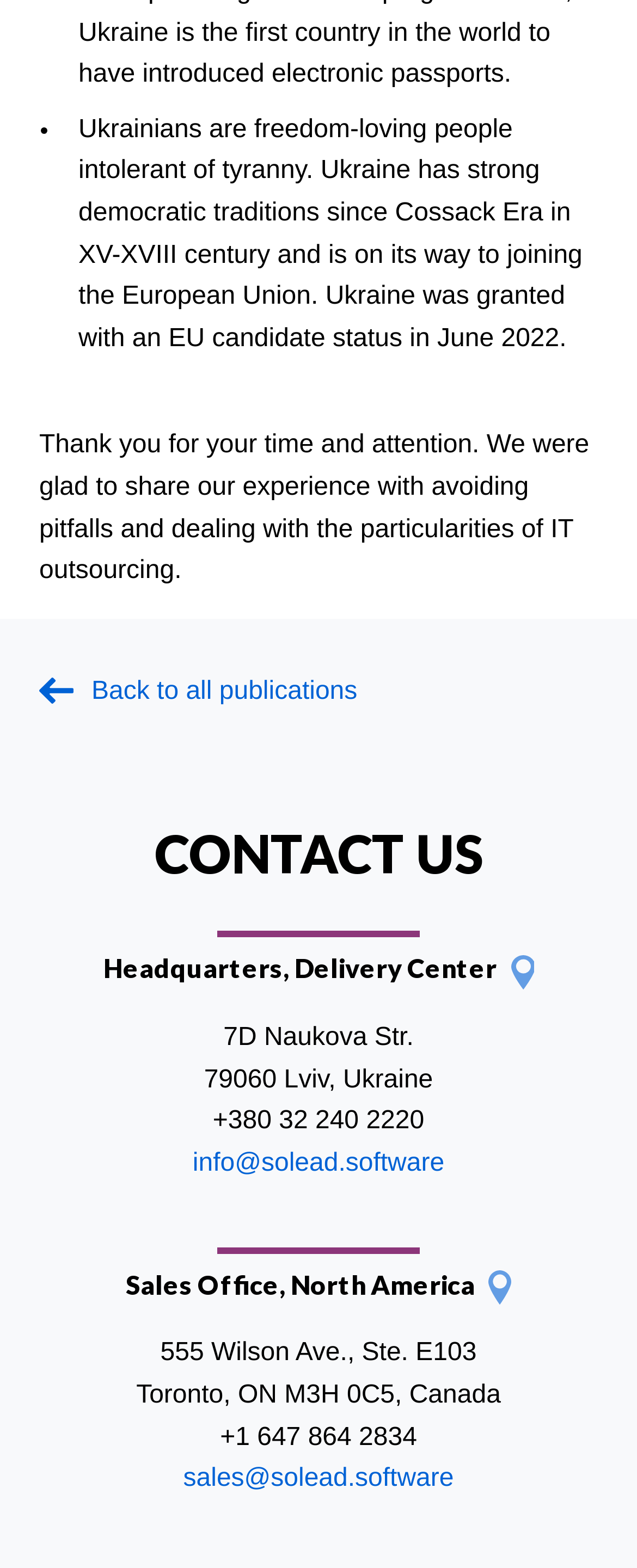Provide a short, one-word or phrase answer to the question below:
What is the country where the headquarters is located?

Ukraine